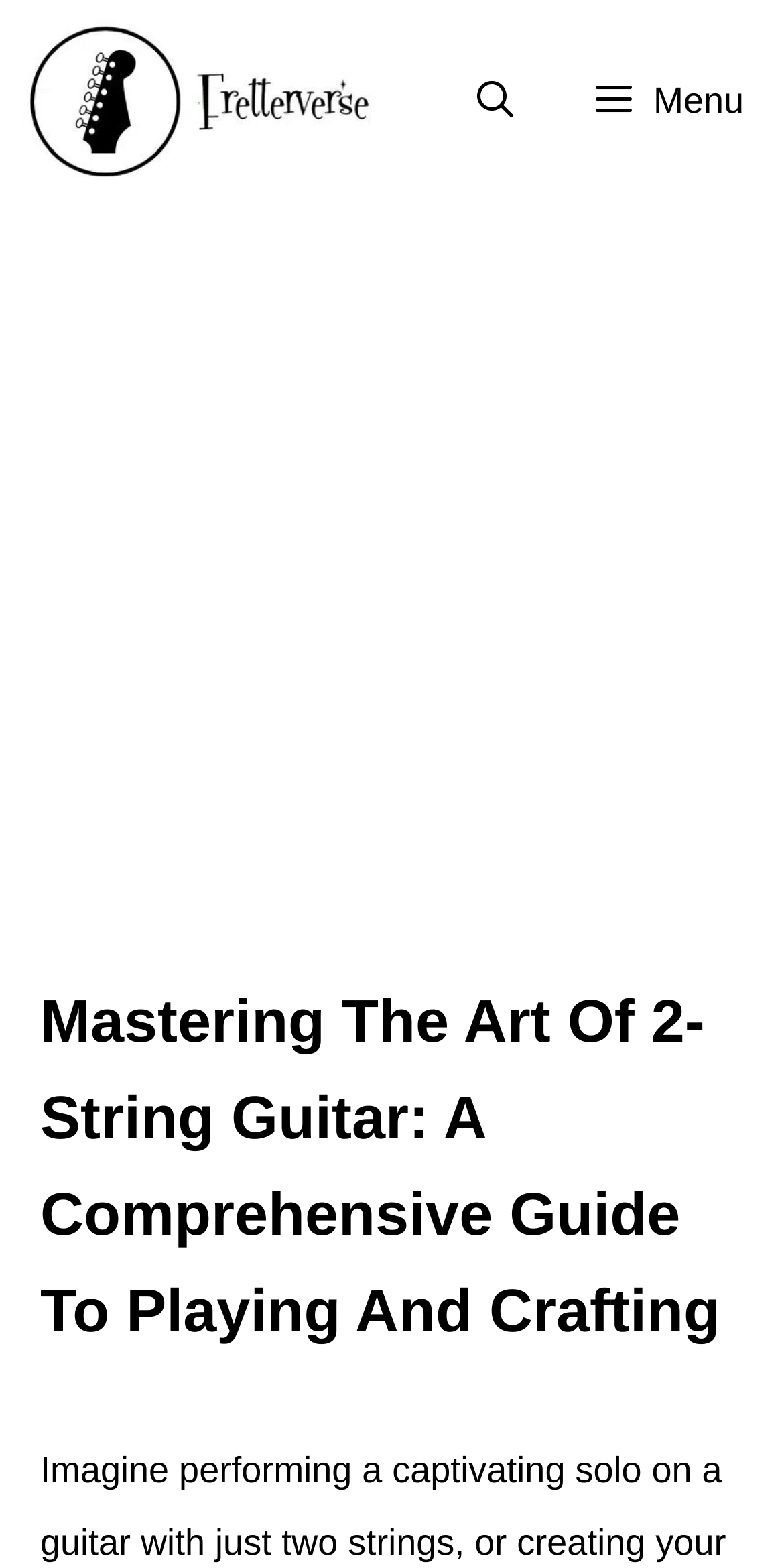Find the bounding box of the UI element described as: "title="FretterVerse.com"". The bounding box coordinates should be given as four float values between 0 and 1, i.e., [left, top, right, bottom].

[0.026, 0.0, 0.481, 0.128]